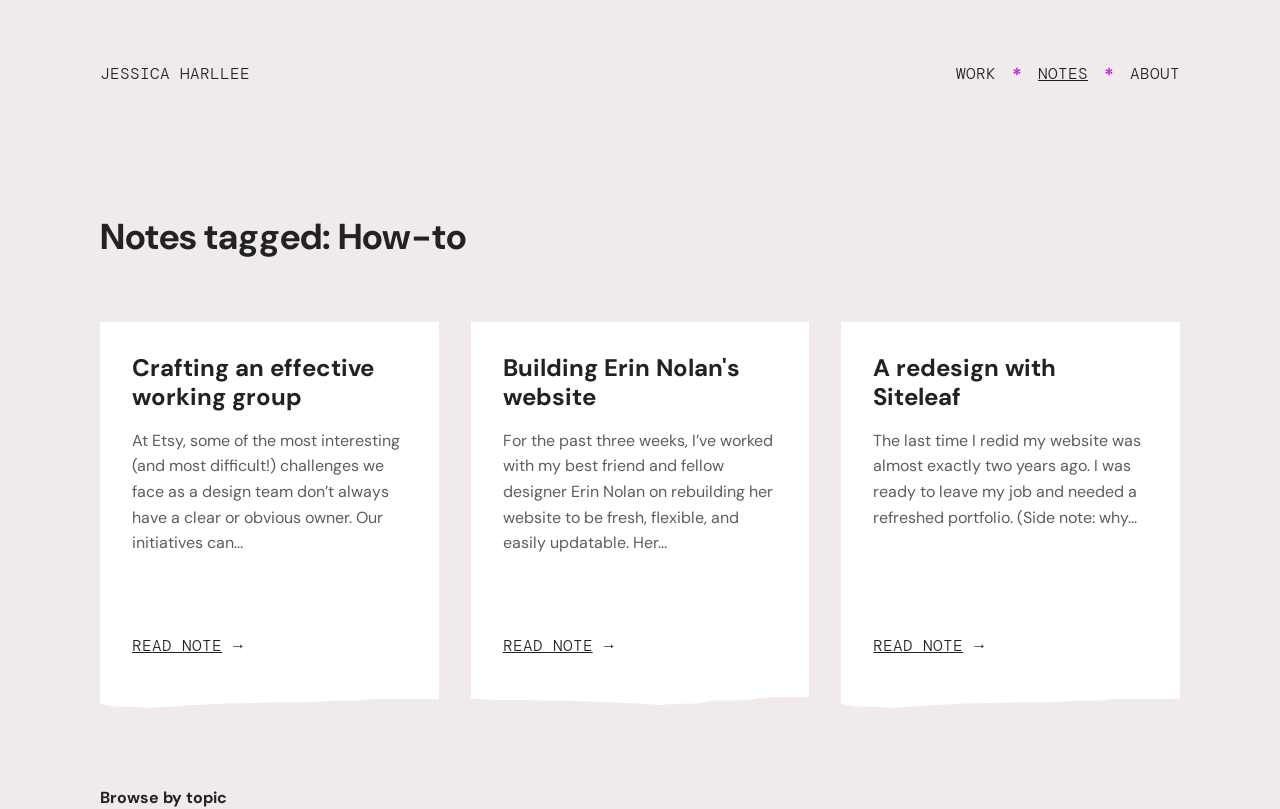Determine the bounding box coordinates of the target area to click to execute the following instruction: "view notes tagged How-to."

[0.078, 0.266, 0.922, 0.319]